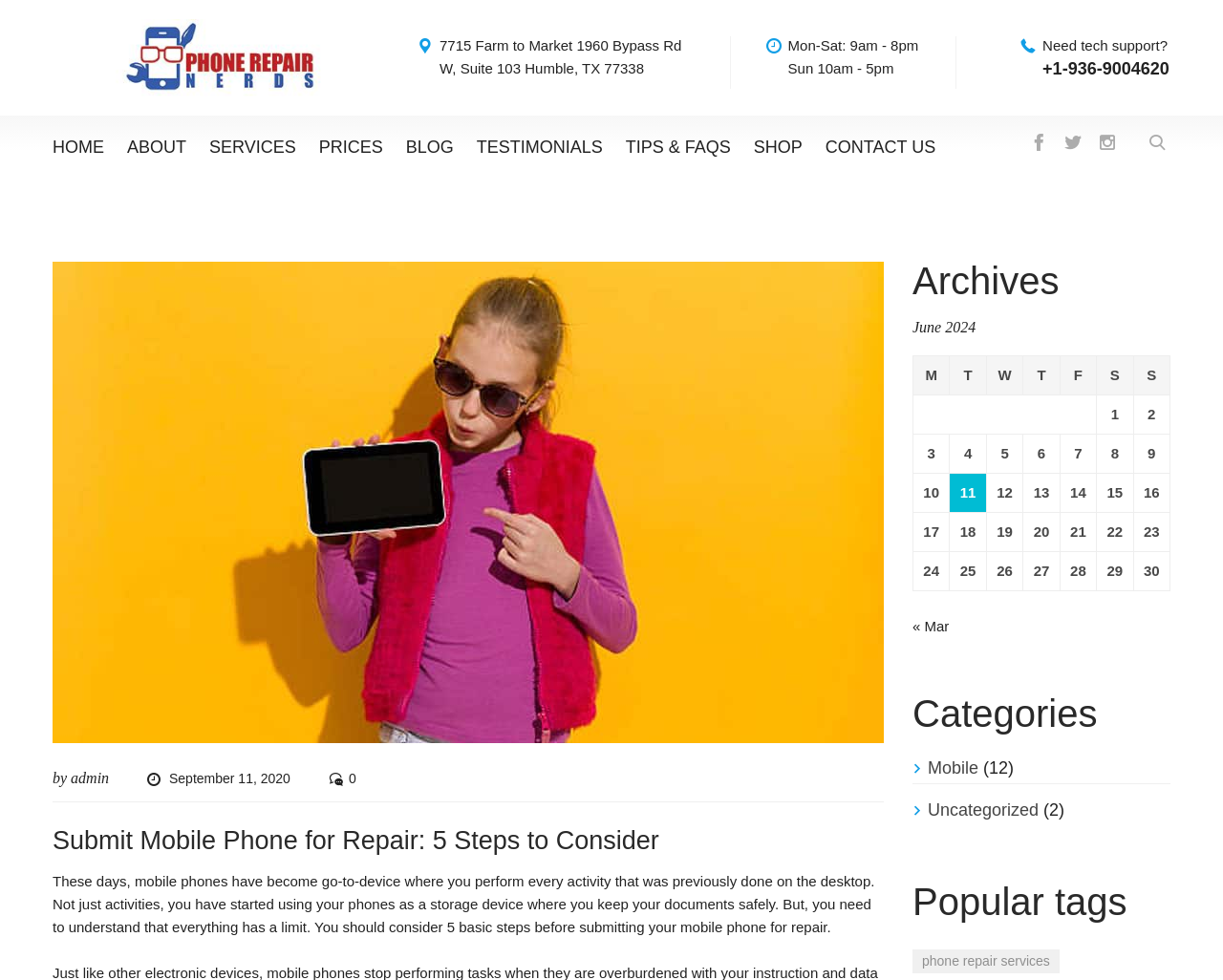Please locate and retrieve the main header text of the webpage.

Factors to Remember before sending Mobile Phone for Repair